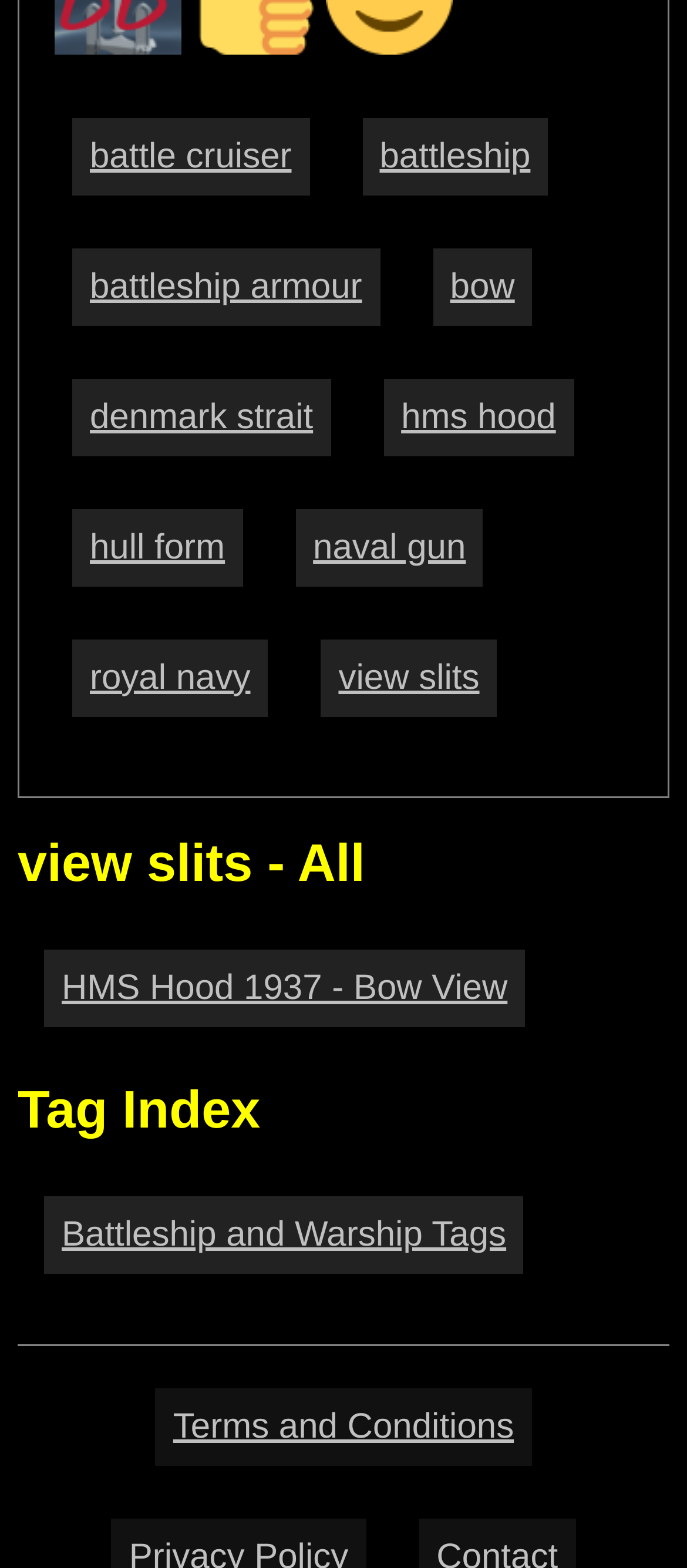What is the first link on the webpage?
Identify the answer in the screenshot and reply with a single word or phrase.

battle cruiser